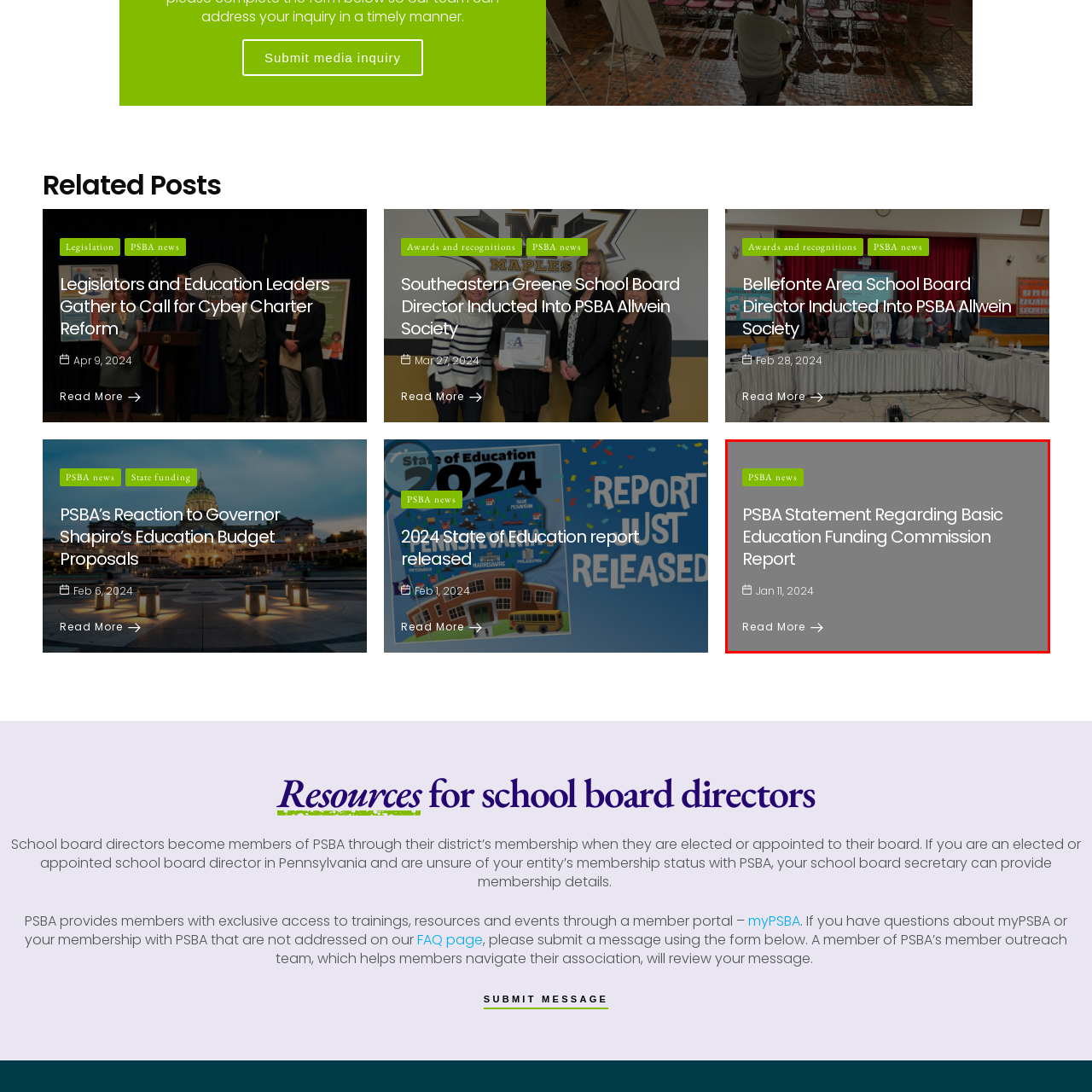Look at the image marked by the red box and respond with a single word or phrase: What is invited to be clicked for further details?

Read More